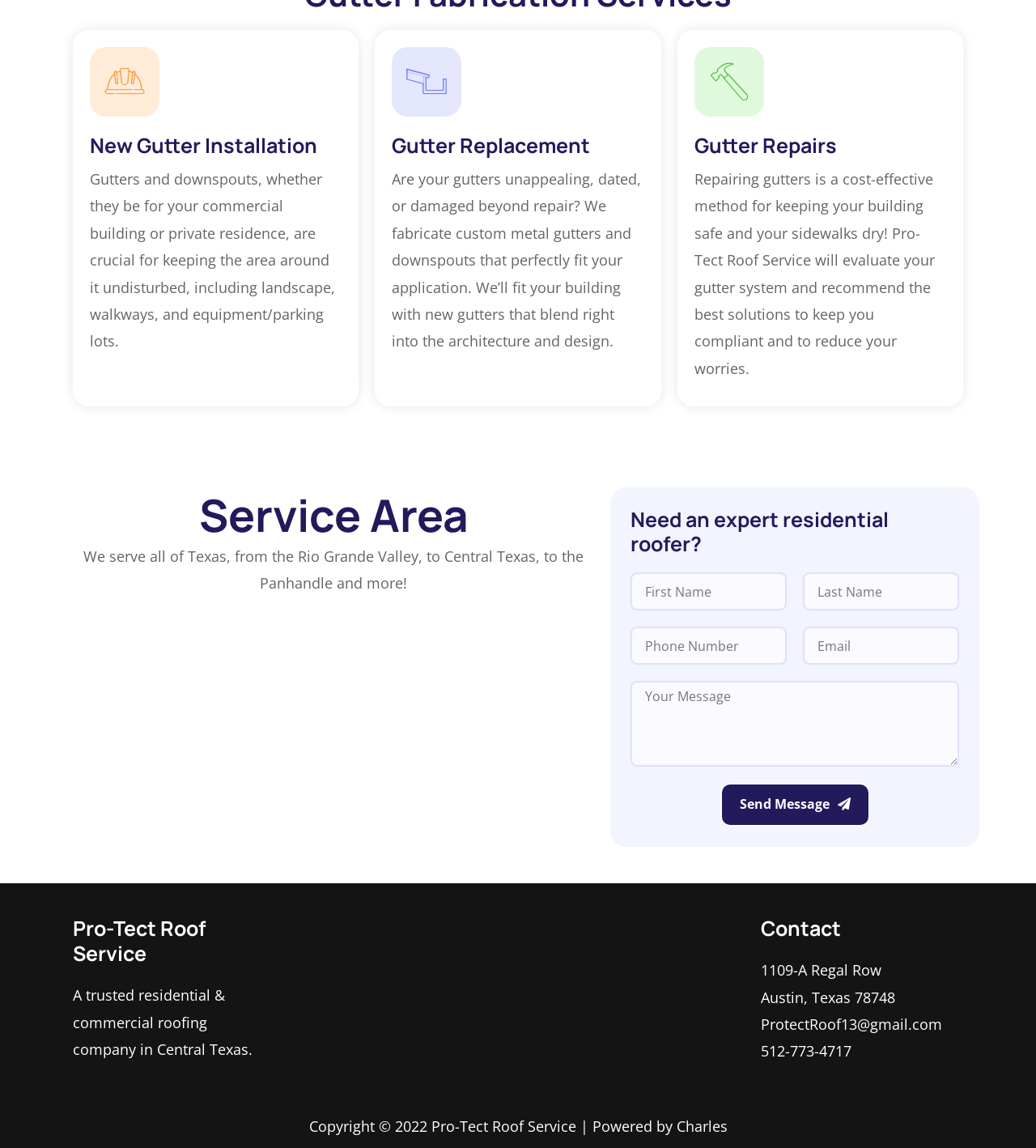What type of company is Pro-Tect Roof Service?
Using the image, respond with a single word or phrase.

Roofing company